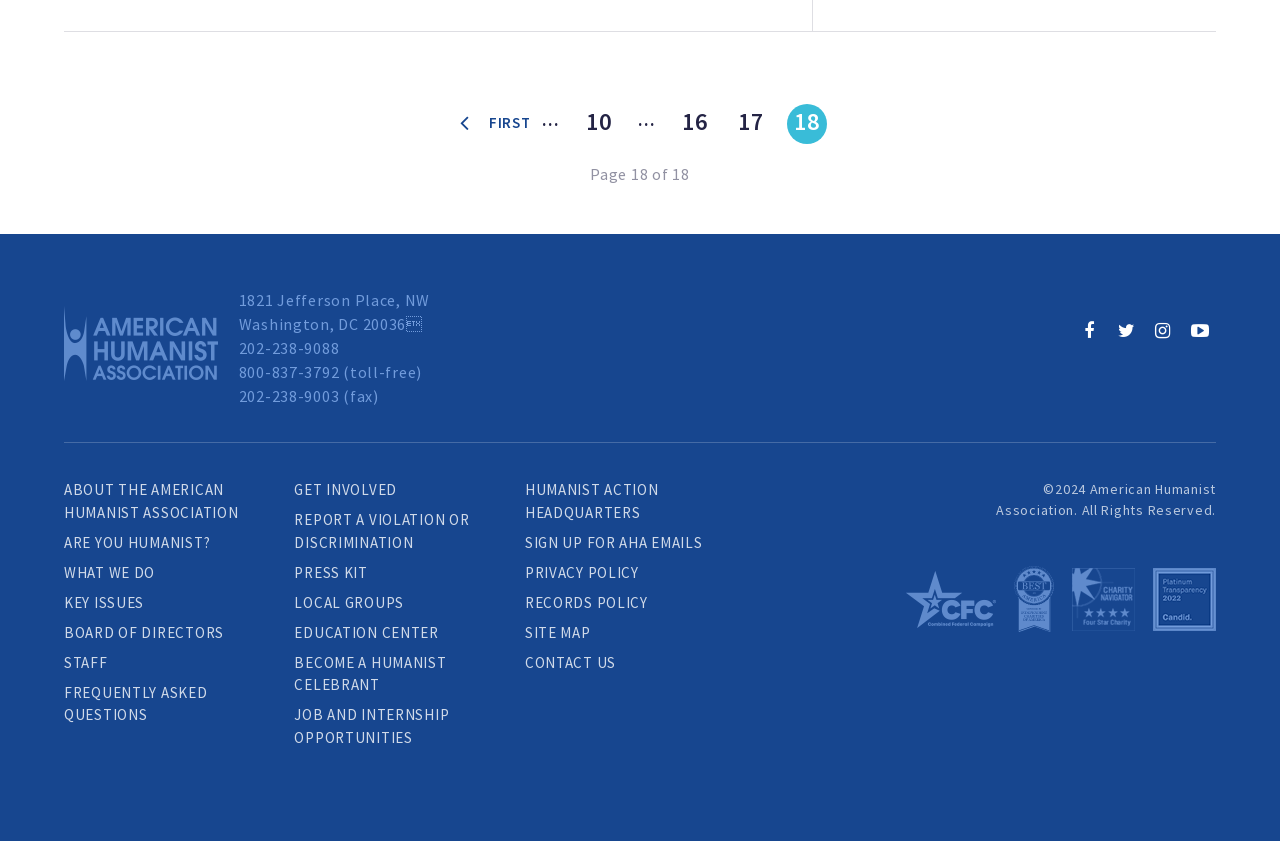Bounding box coordinates are to be given in the format (top-left x, top-left y, bottom-right x, bottom-right y). All values must be floating point numbers between 0 and 1. Provide the bounding box coordinate for the UI element described as: Frequently Asked Questions

[0.05, 0.812, 0.162, 0.861]